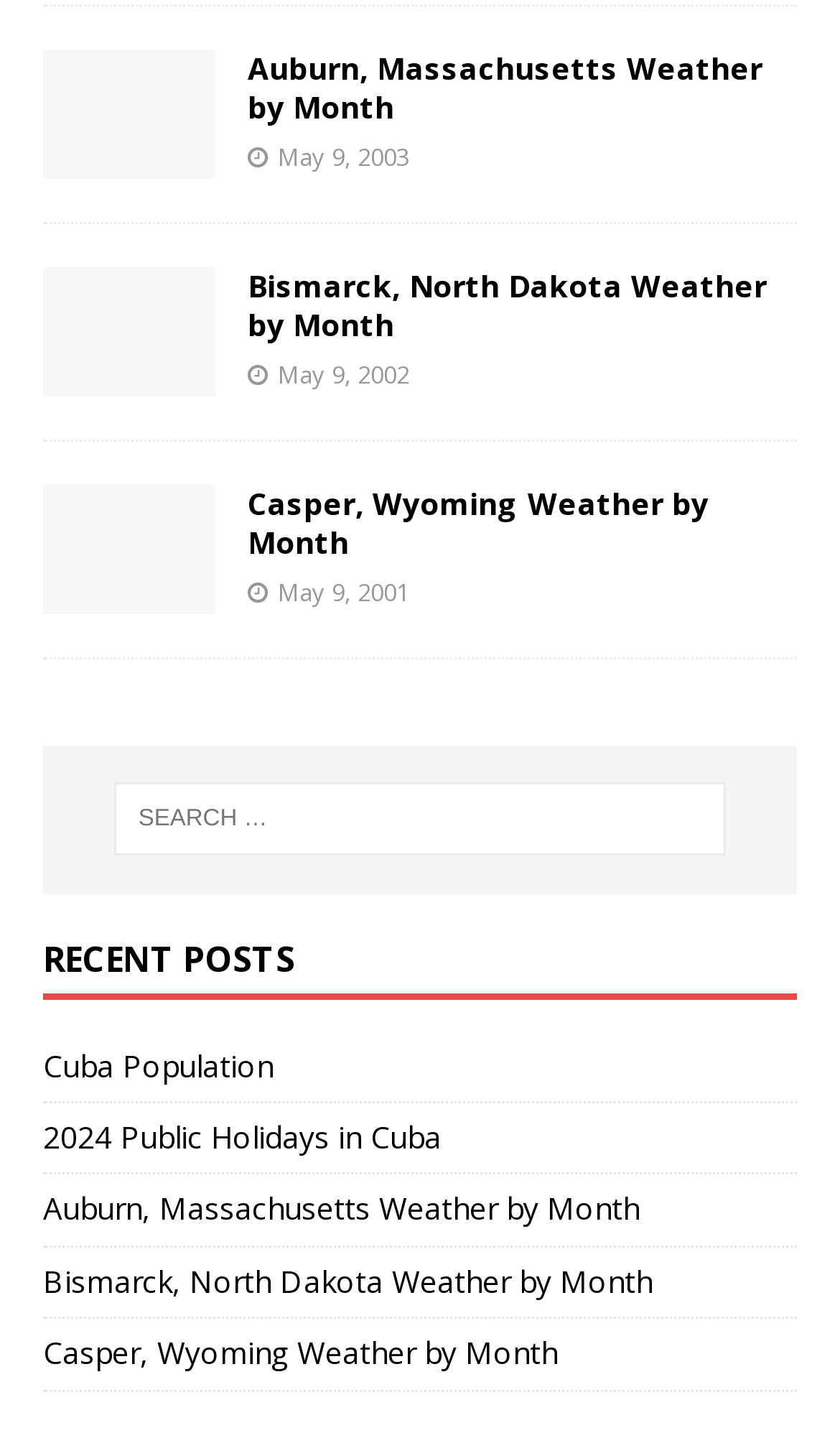Respond with a single word or phrase:
How many recent posts are listed?

5